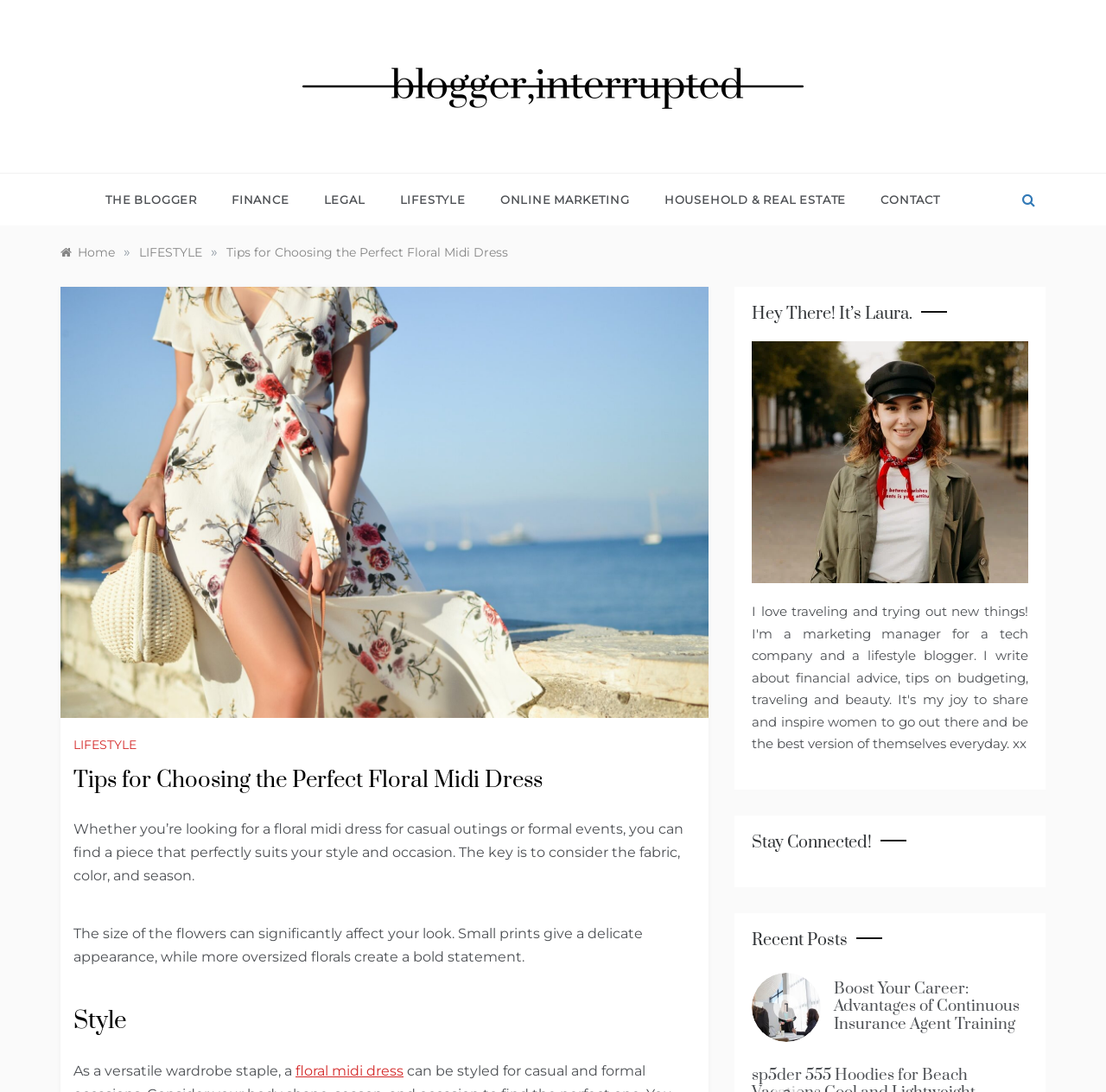Given the element description floral midi dress, predict the bounding box coordinates for the UI element in the webpage screenshot. The format should be (top-left x, top-left y, bottom-right x, bottom-right y), and the values should be between 0 and 1.

[0.267, 0.973, 0.365, 0.988]